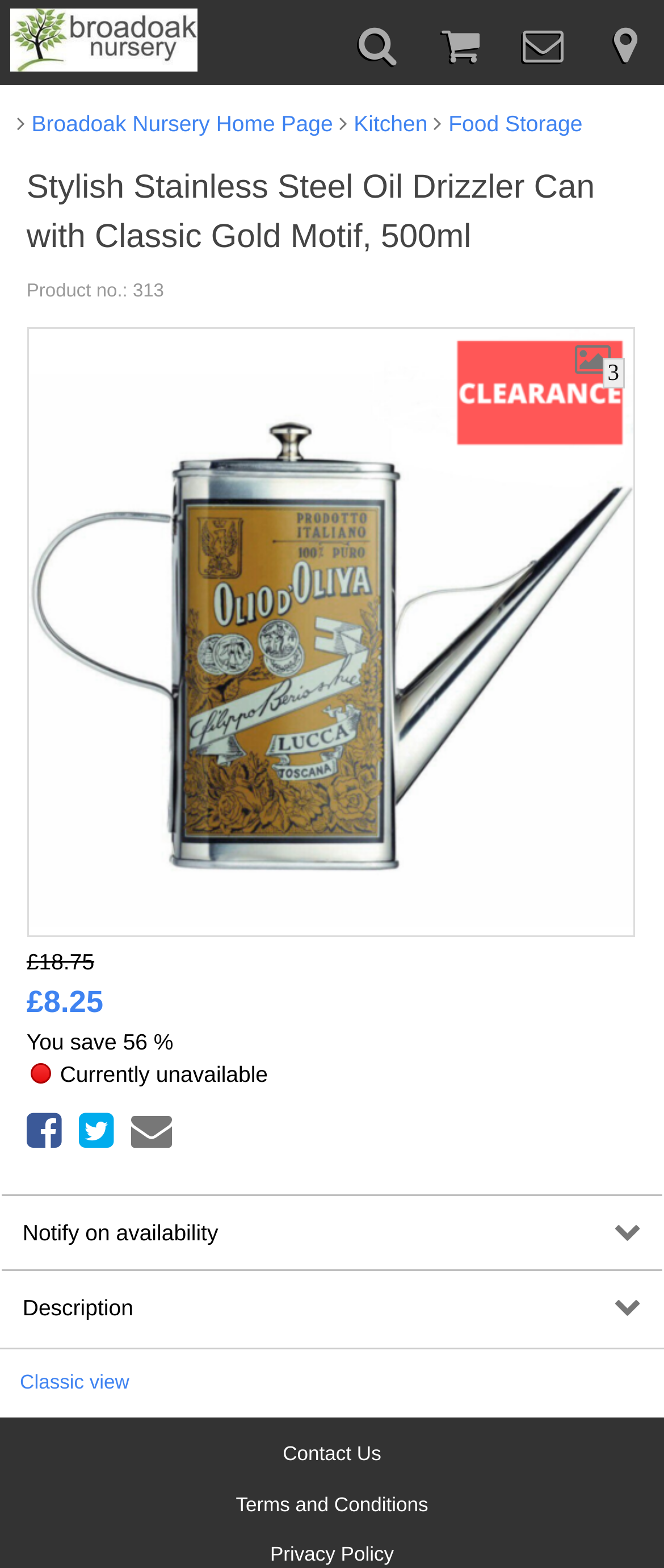Can you give a comprehensive explanation to the question given the content of the image?
Is the product currently available?

I found that the product is currently unavailable by looking at the StaticText element on the webpage, which says 'Currently unavailable'. This element is located near the product price and indicates the product's availability.